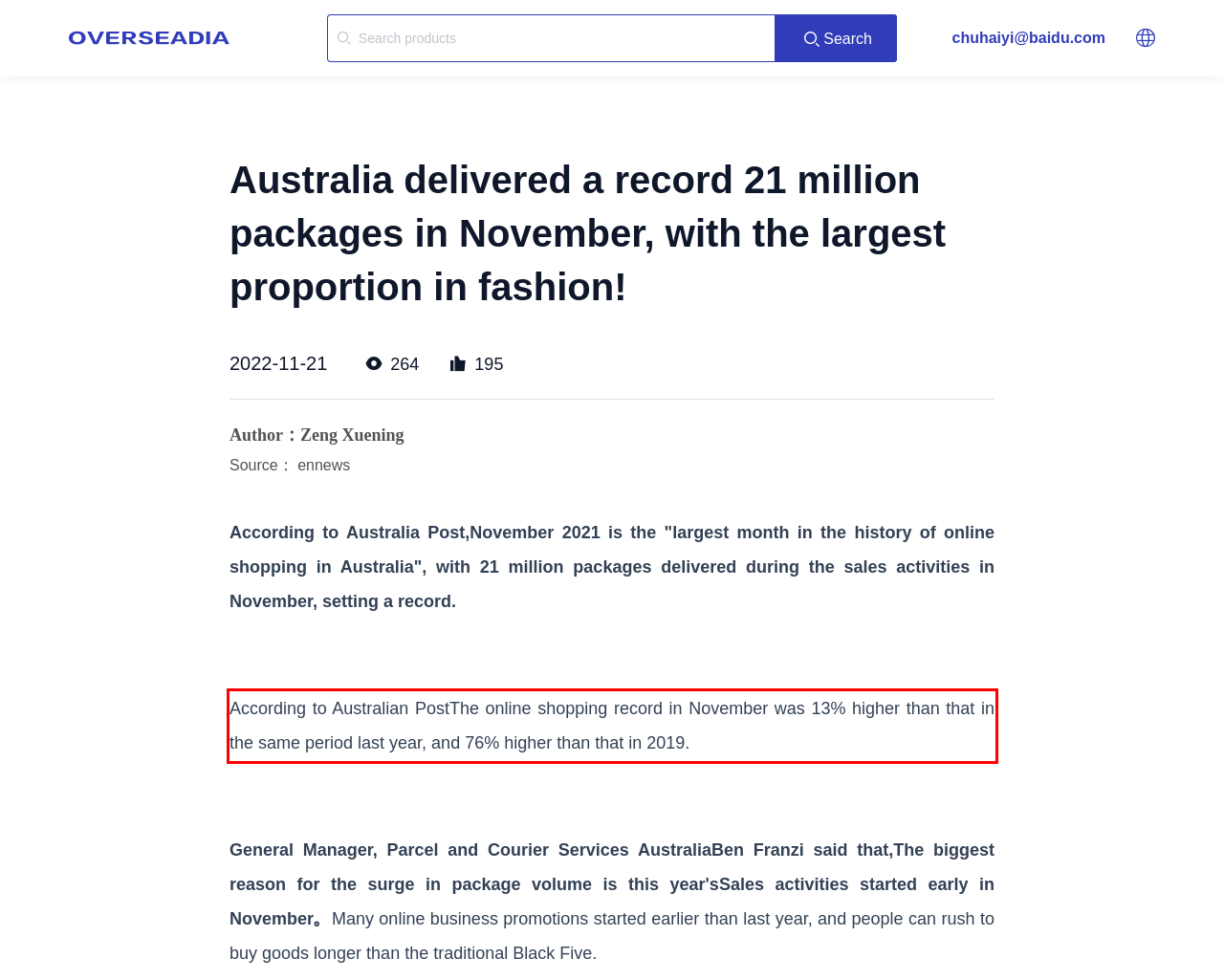Within the screenshot of the webpage, there is a red rectangle. Please recognize and generate the text content inside this red bounding box.

According to Australian PostThe online shopping record in November was 13% higher than that in the same period last year, and 76% higher than that in 2019.